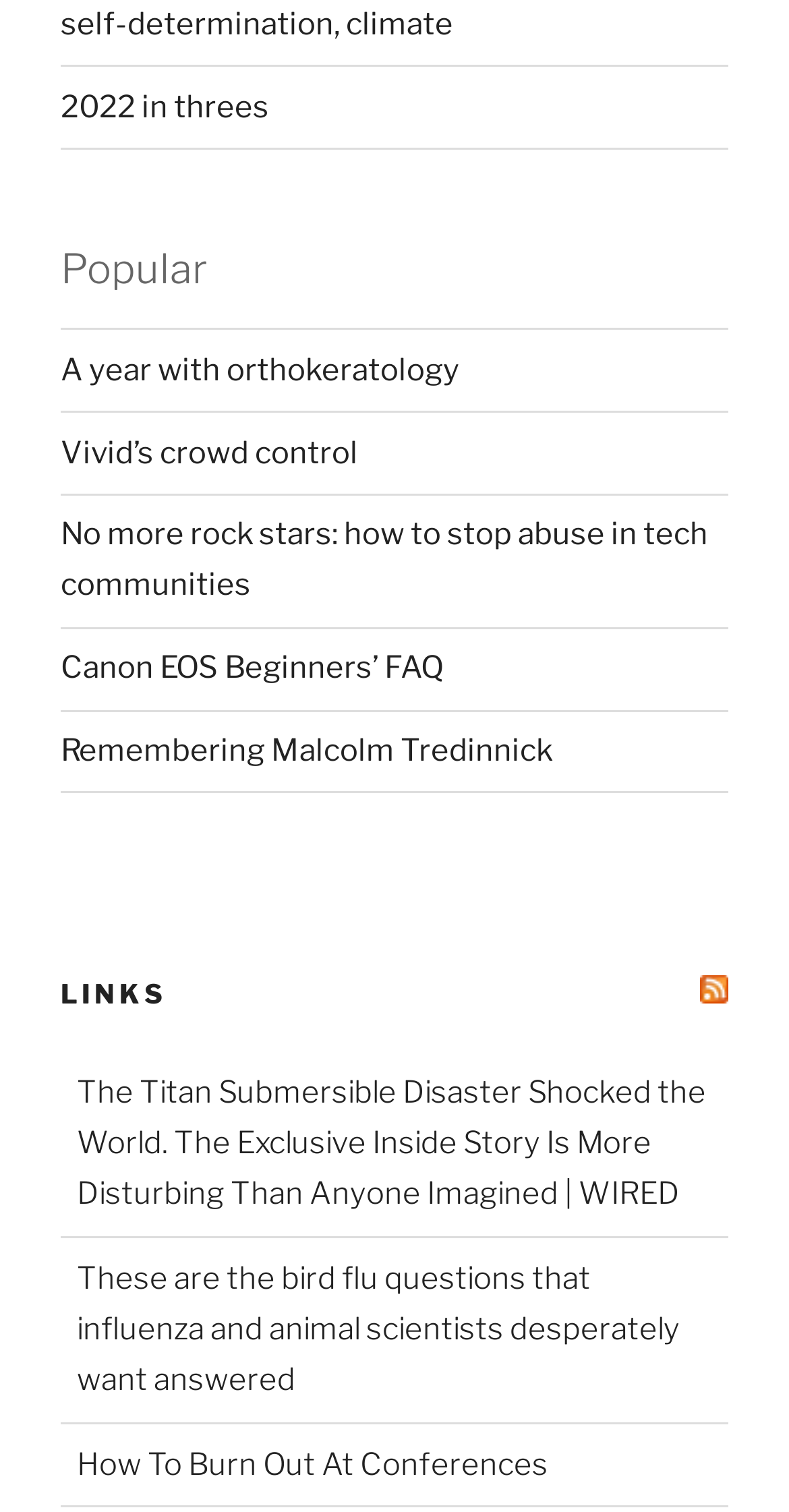Reply to the question with a single word or phrase:
What is the first link under 'Popular'?

2022 in threes